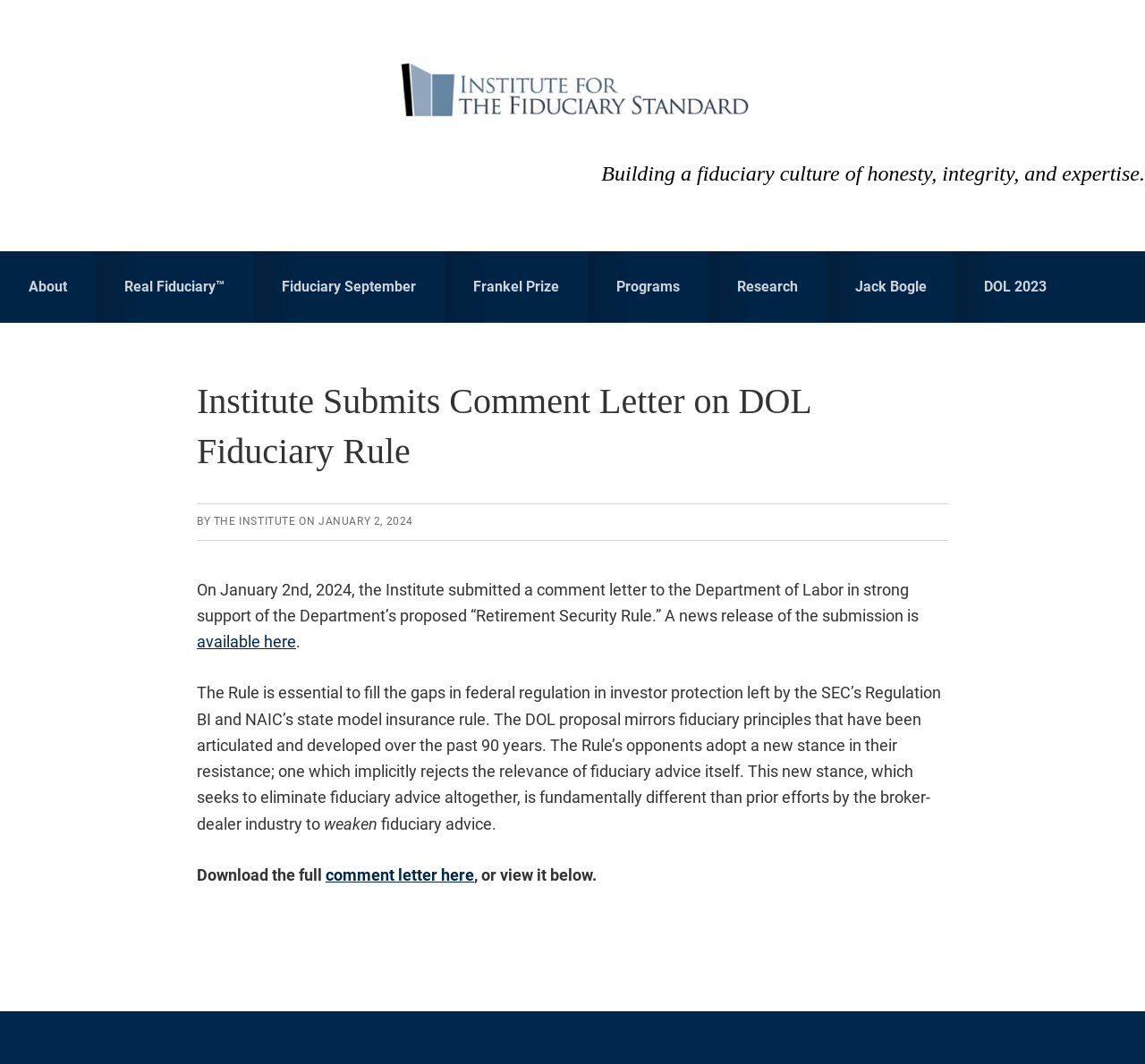Please determine the bounding box coordinates of the element to click on in order to accomplish the following task: "Download the full comment letter". Ensure the coordinates are four float numbers ranging from 0 to 1, i.e., [left, top, right, bottom].

[0.284, 0.813, 0.414, 0.831]